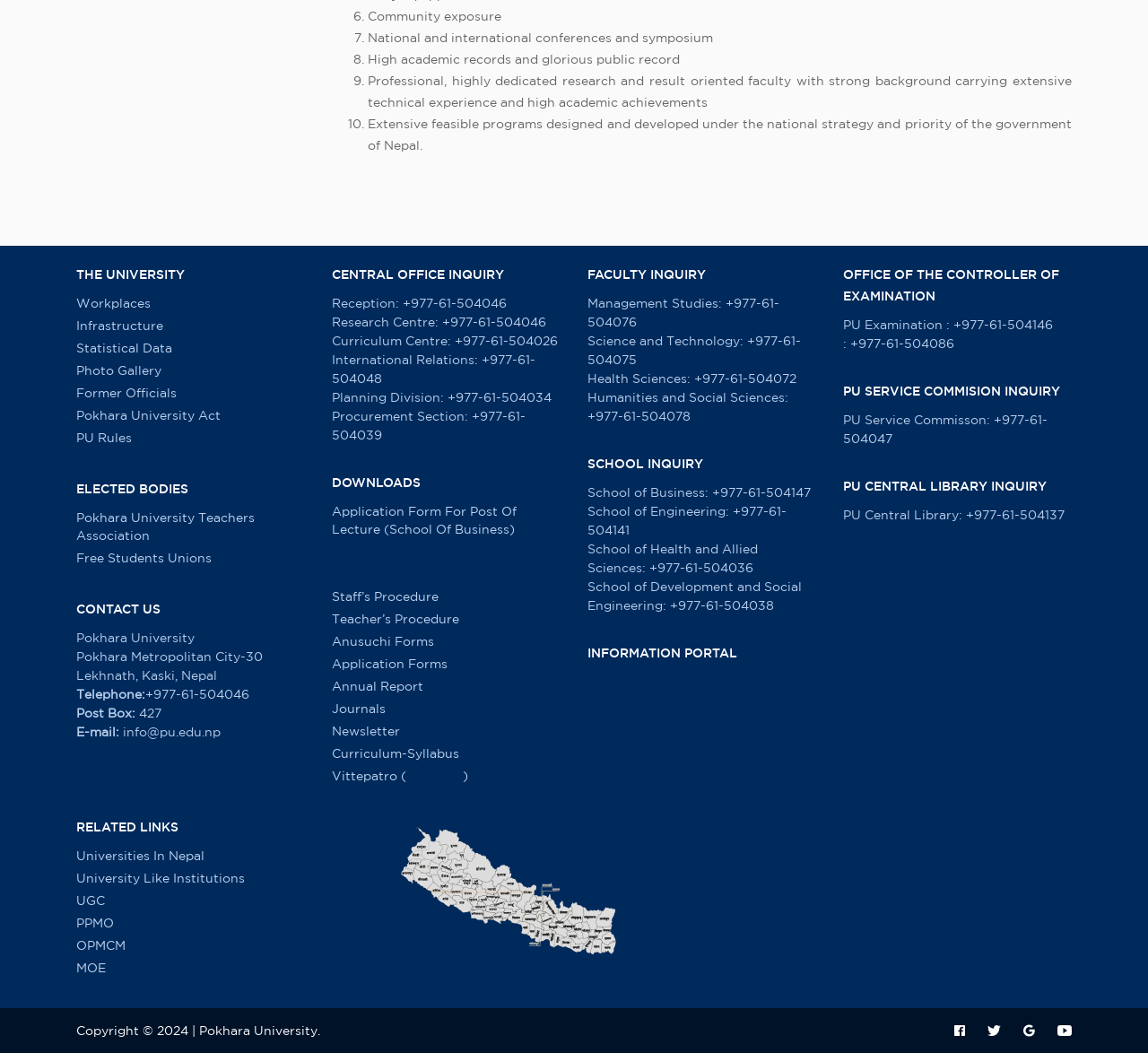Determine the bounding box coordinates of the clickable area required to perform the following instruction: "Click on the 'Workplaces' link". The coordinates should be represented as four float numbers between 0 and 1: [left, top, right, bottom].

[0.066, 0.279, 0.266, 0.296]